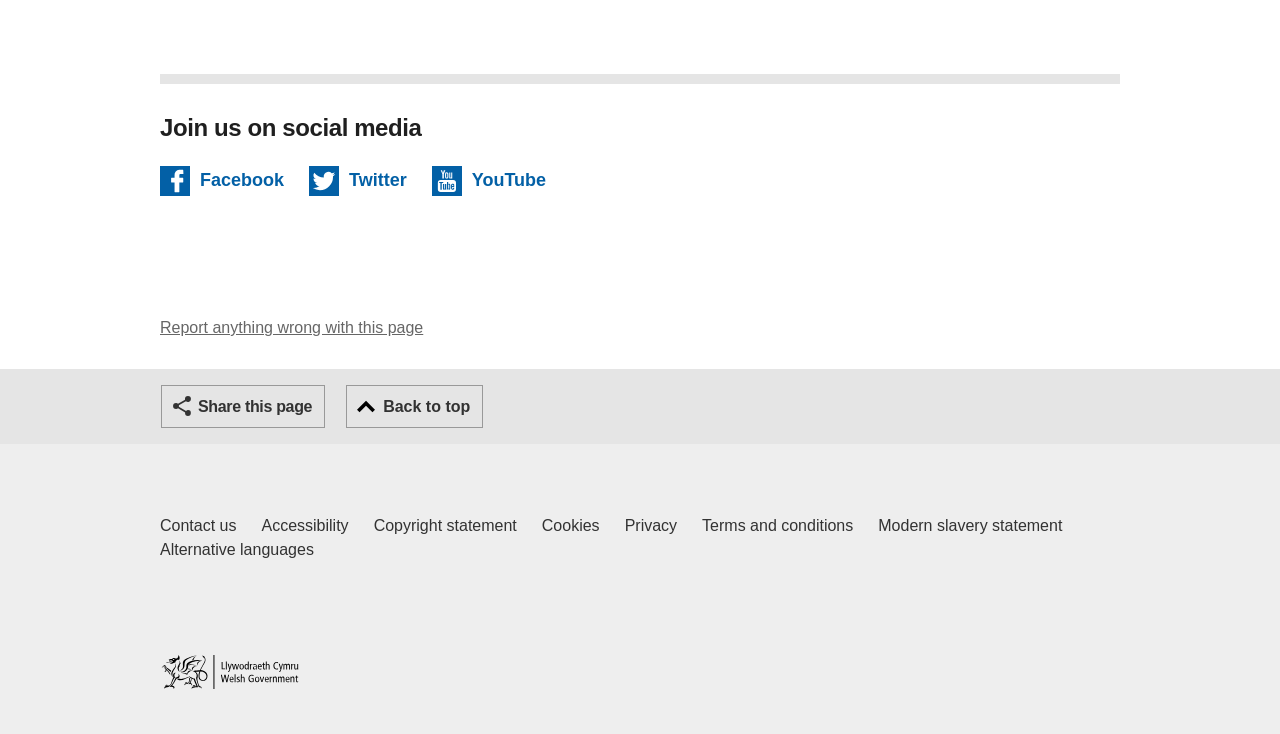What is the function of the 'Back to top' button?
Provide a fully detailed and comprehensive answer to the question.

The 'Back to top' button is a control element that, when clicked, allows users to quickly scroll back to the top of the webpage, providing a convenient navigation feature.